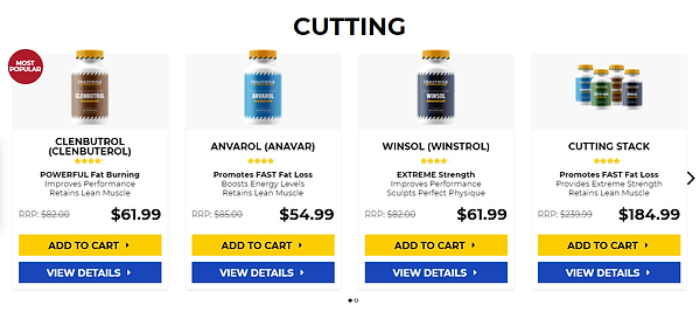How many products are showcased?
Provide an in-depth answer to the question, covering all aspects.

There are four distinct products showcased, each housed in a similarly styled bottle, namely Clenbutrol, Anvarol, Winsol, and Cutting Stack.